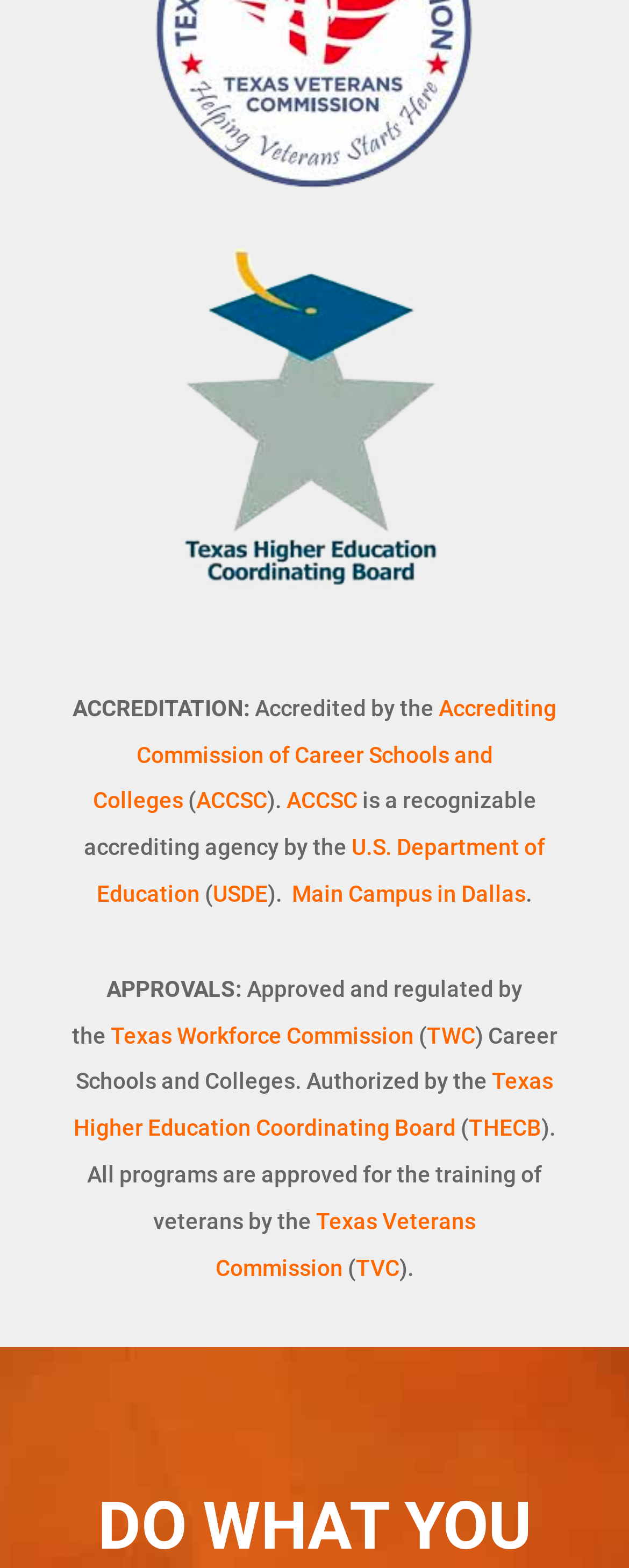Can you find the bounding box coordinates for the UI element given this description: "Texas Veterans Commission"? Provide the coordinates as four float numbers between 0 and 1: [left, top, right, bottom].

[0.342, 0.77, 0.756, 0.816]